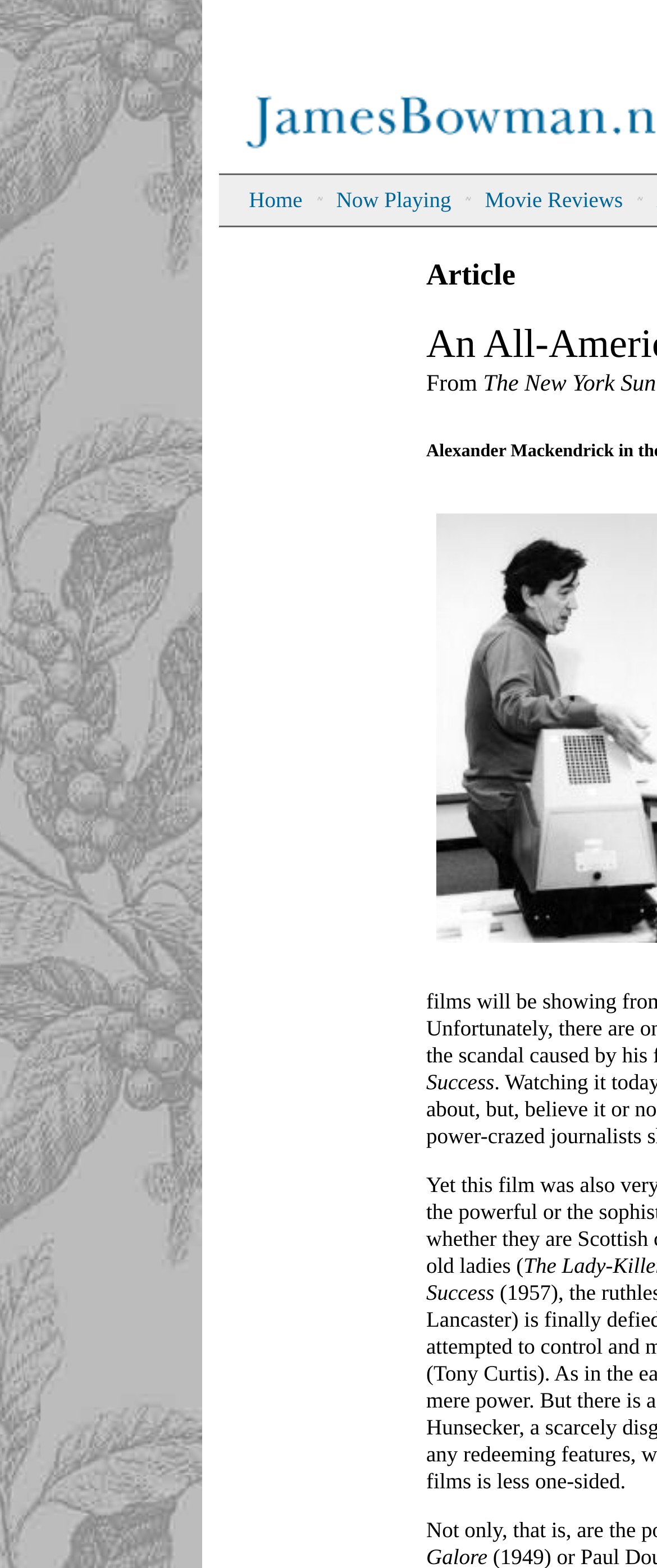Determine the bounding box for the UI element described here: "Movie Reviews".

[0.738, 0.119, 0.948, 0.135]